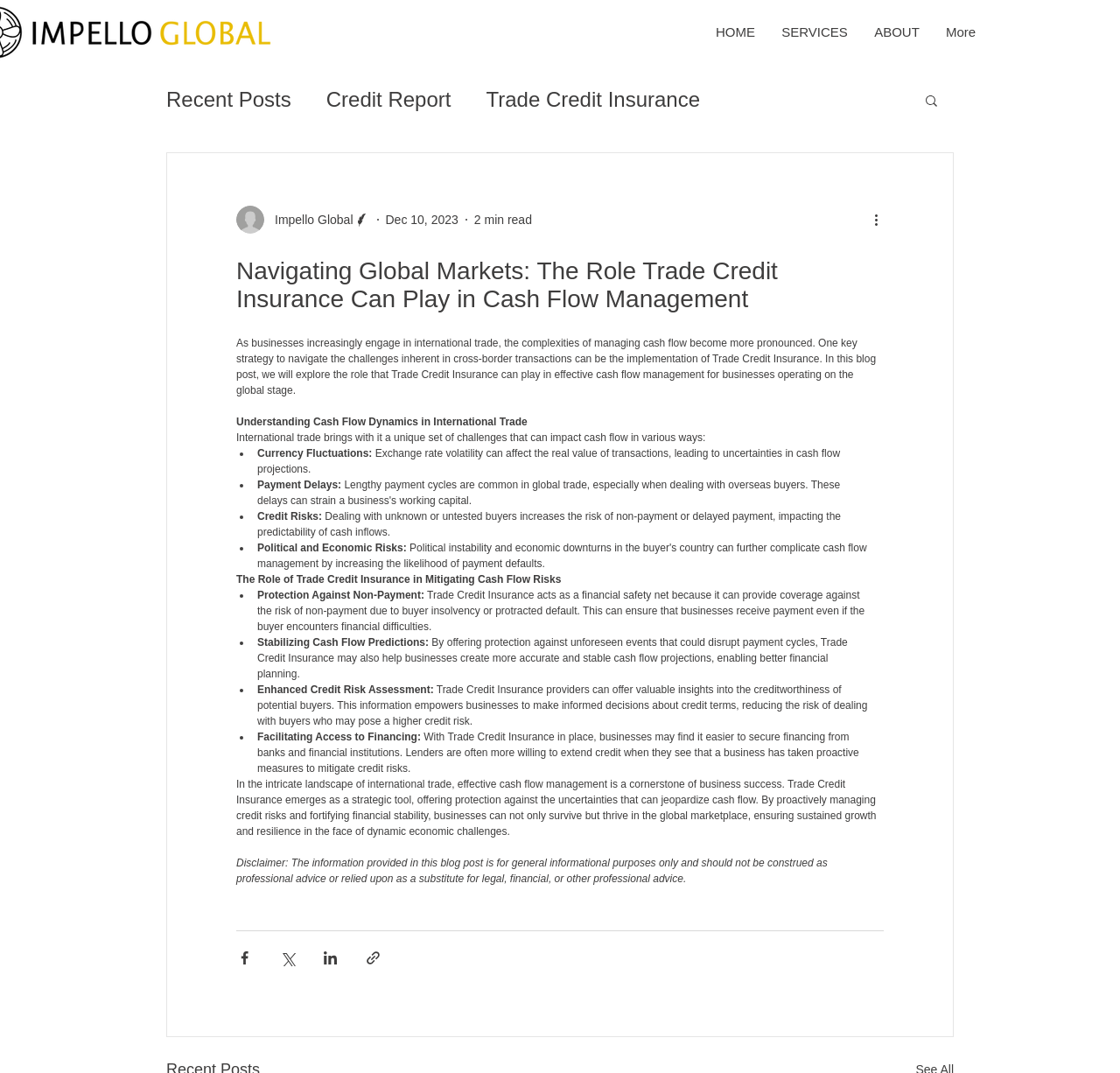What are the challenges of international trade?
Based on the visual information, provide a detailed and comprehensive answer.

The challenges of international trade are mentioned in the blog post as currency fluctuations, payment delays, credit risks, and political and economic risks, which can impact cash flow in various ways and make it difficult for businesses to manage their cash flow effectively.